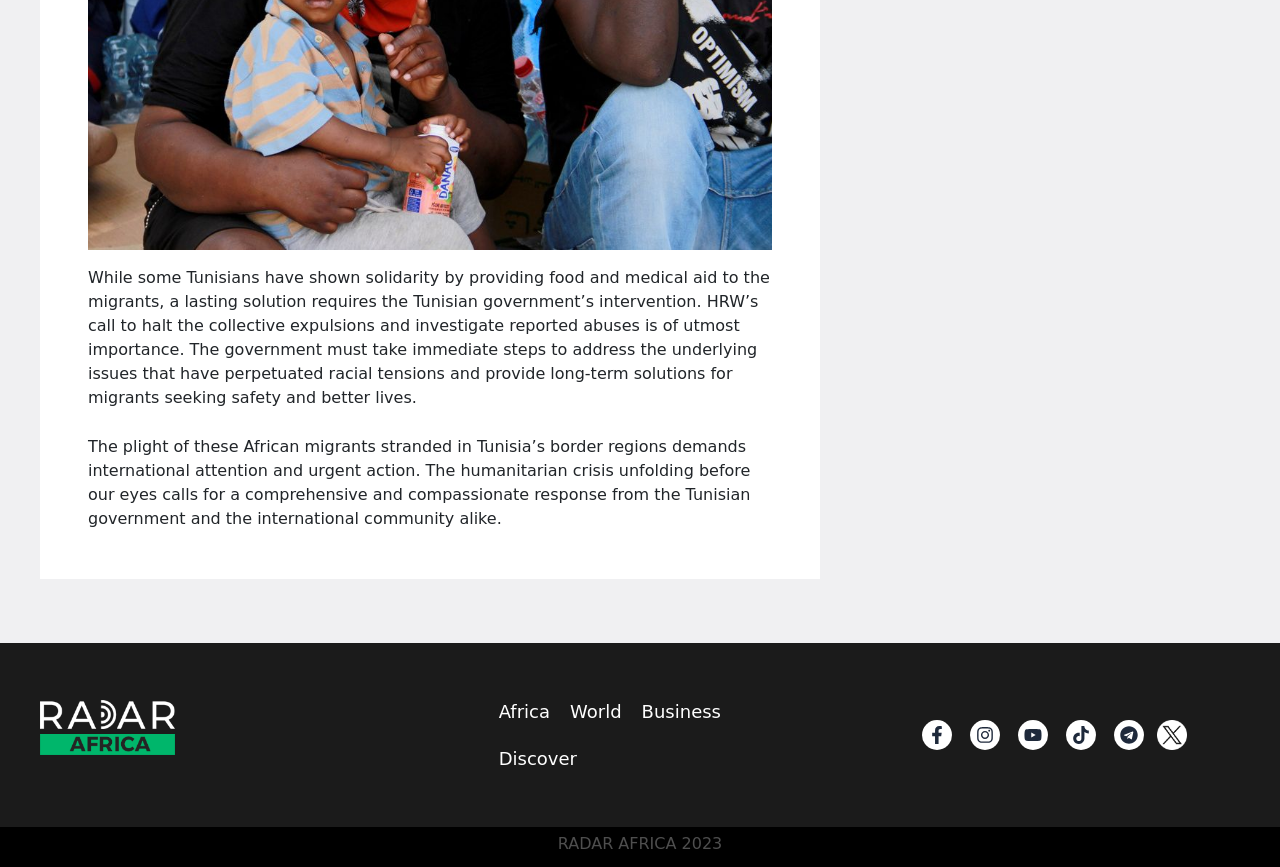Give a one-word or short phrase answer to this question: 
What are the categories available in the site navigation?

Africa, World, Business, Discover